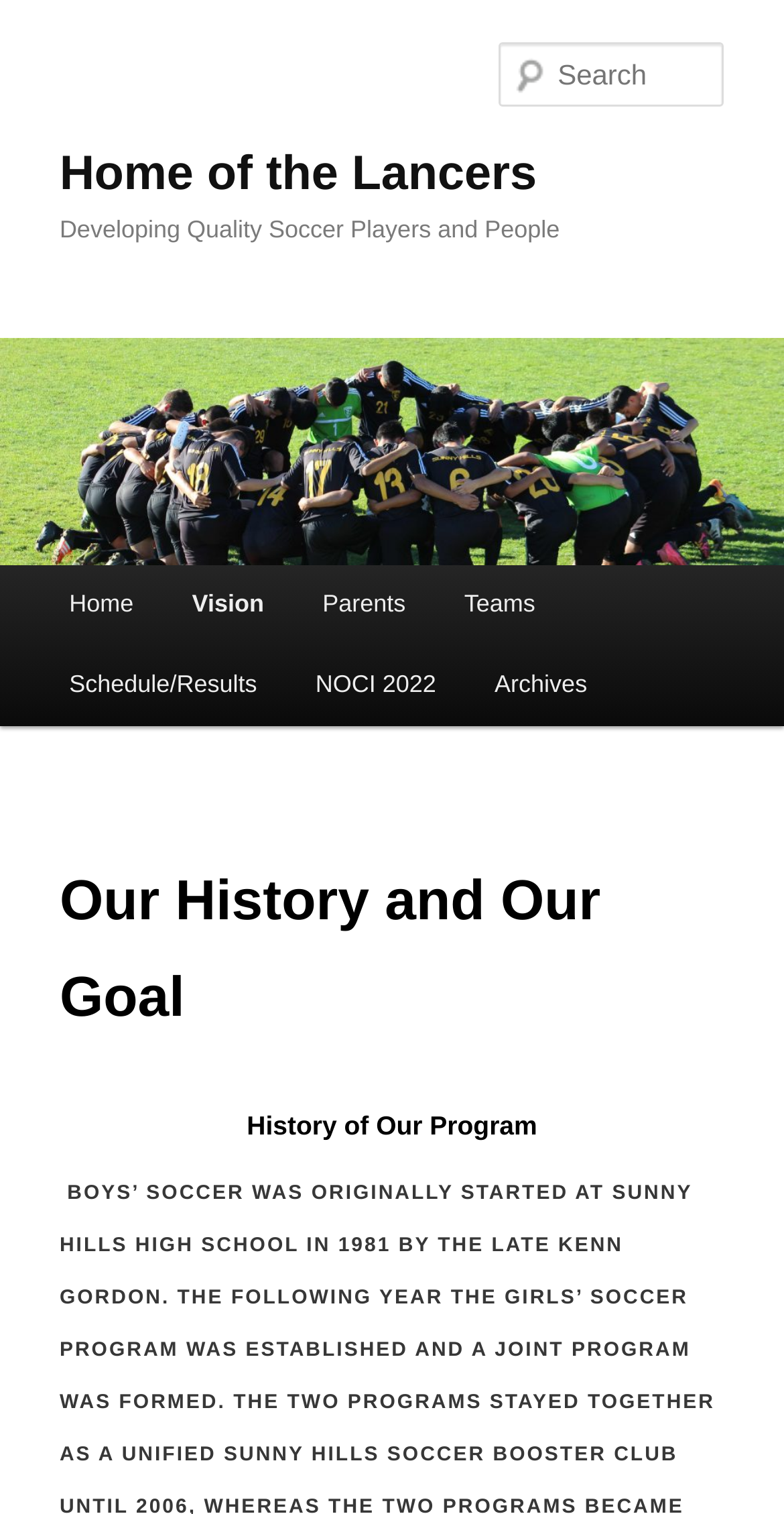Generate a comprehensive description of the webpage content.

The webpage is about the "Home of the Lancers" and its history and goal. At the top-left corner, there is a "Skip to primary content" link. Below it, there is a large heading that reads "Home of the Lancers" with a link to the same title. Next to it, there is another heading that says "Developing Quality Soccer Players and People". 

On the top-right side, there is a search textbox with a label "Search". Below the search box, there is a large image with the title "Home of the Lancers". 

The main menu is located below the image, with links to "Home", "Vision", "Parents", "Teams", "Schedule/Results", "NOCI 2022", and "Archives". 

Under the main menu, there is a section with two headings: "Our History and Our Goal" and "History of Our Program".